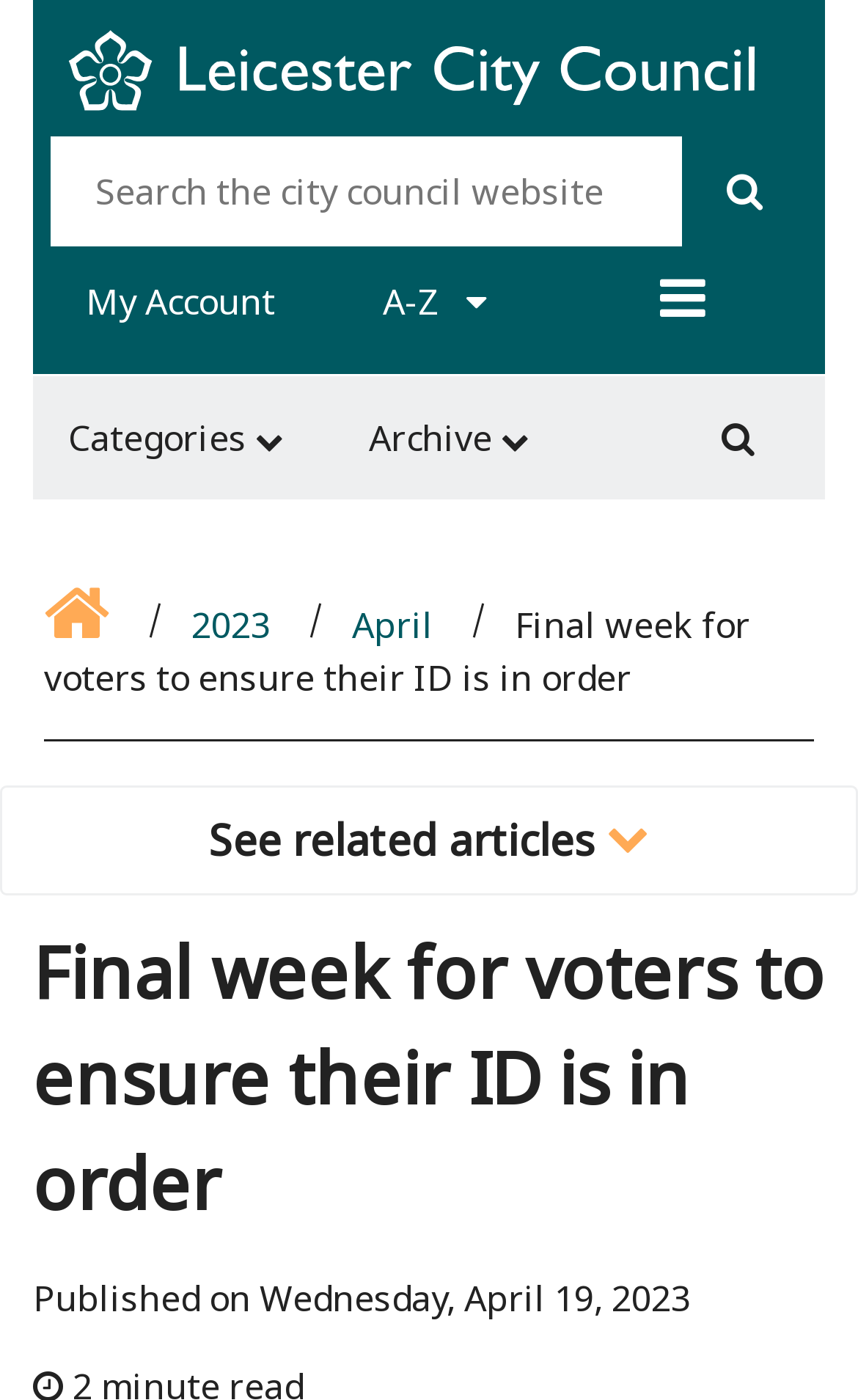Find the bounding box coordinates of the element to click in order to complete this instruction: "See related articles". The bounding box coordinates must be four float numbers between 0 and 1, denoted as [left, top, right, bottom].

[0.0, 0.561, 1.0, 0.64]